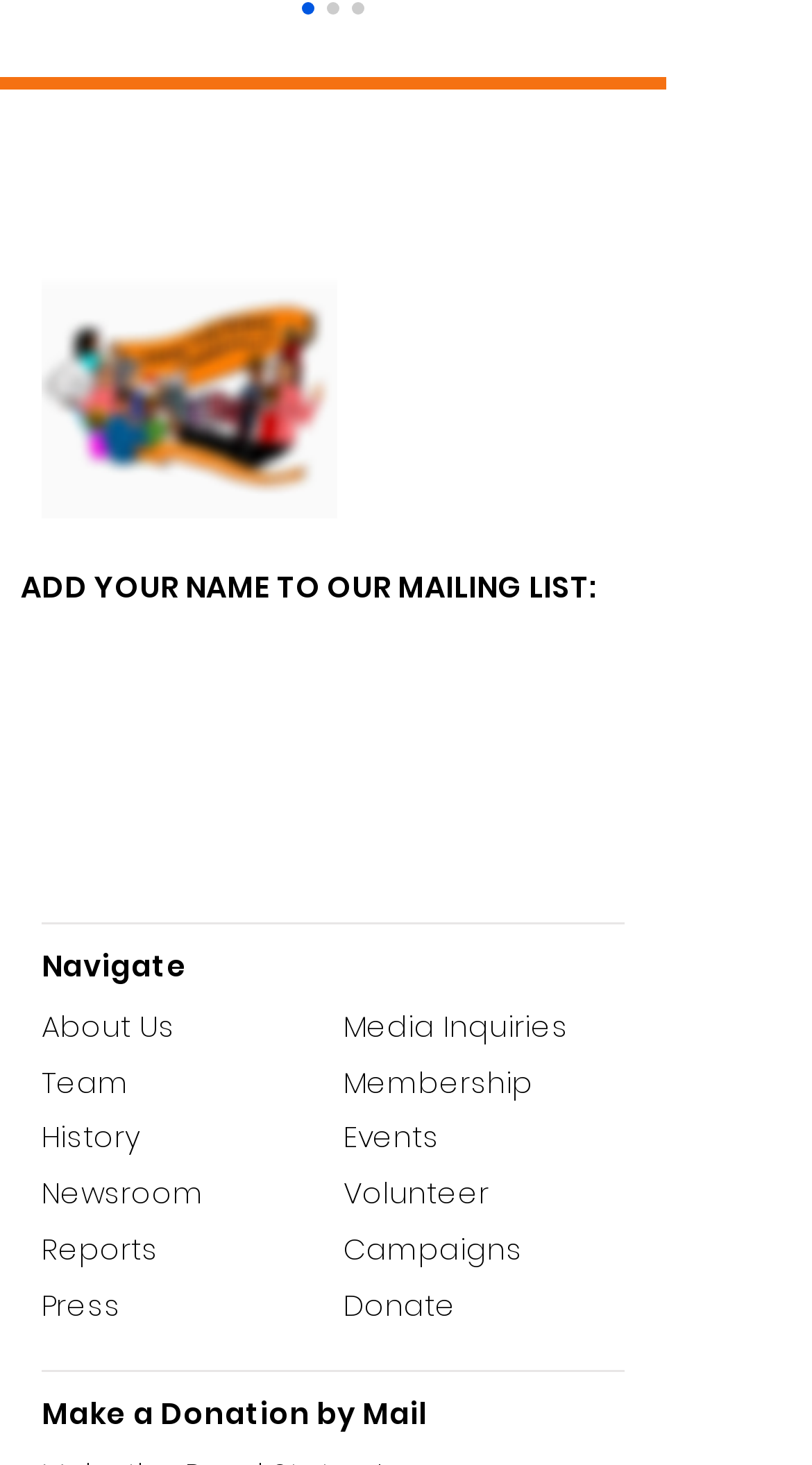Please identify the coordinates of the bounding box that should be clicked to fulfill this instruction: "View September 2020".

None